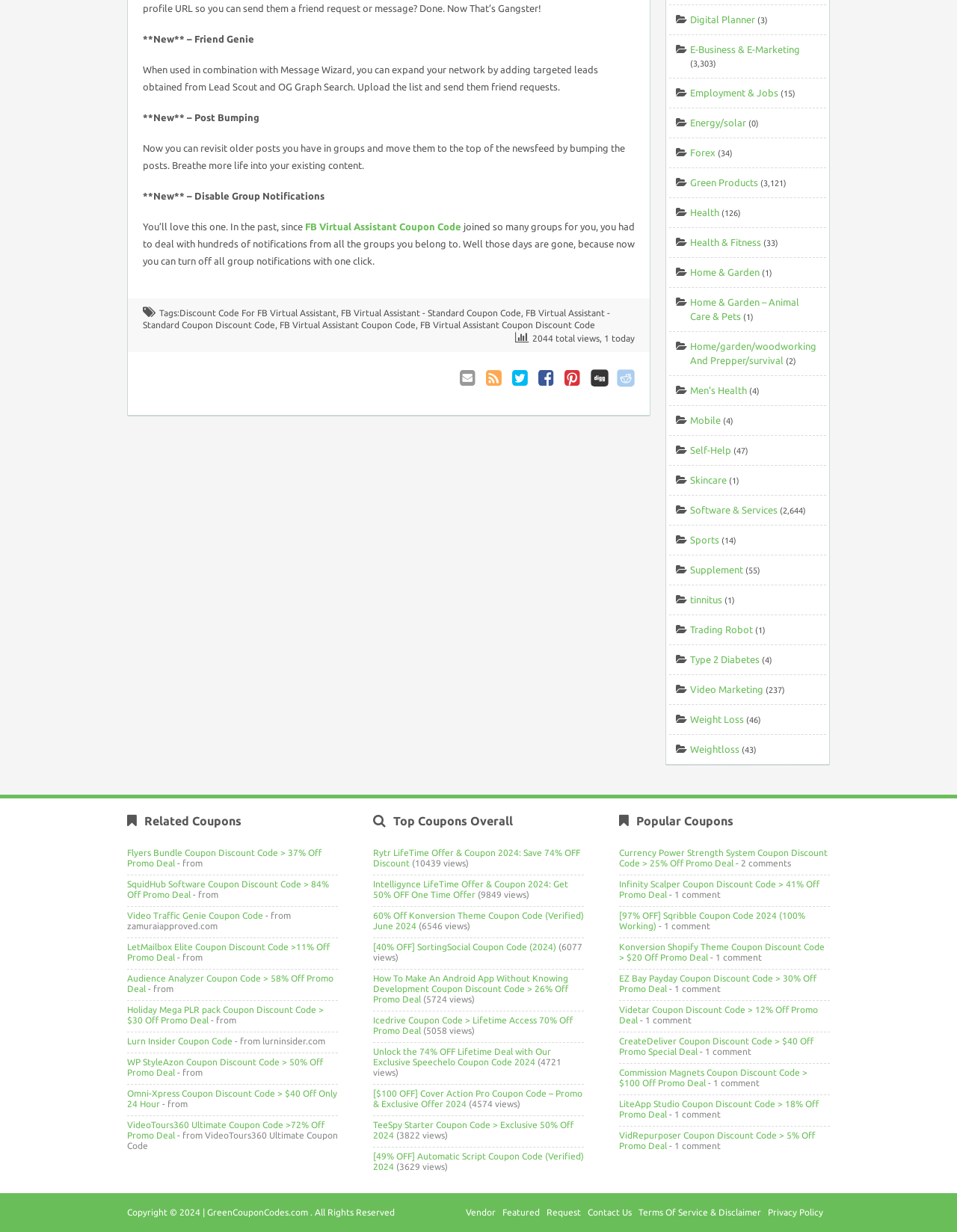Answer the question below in one word or phrase:
What is the purpose of the 'Disable Group Notifications' feature?

to turn off all group notifications with one click